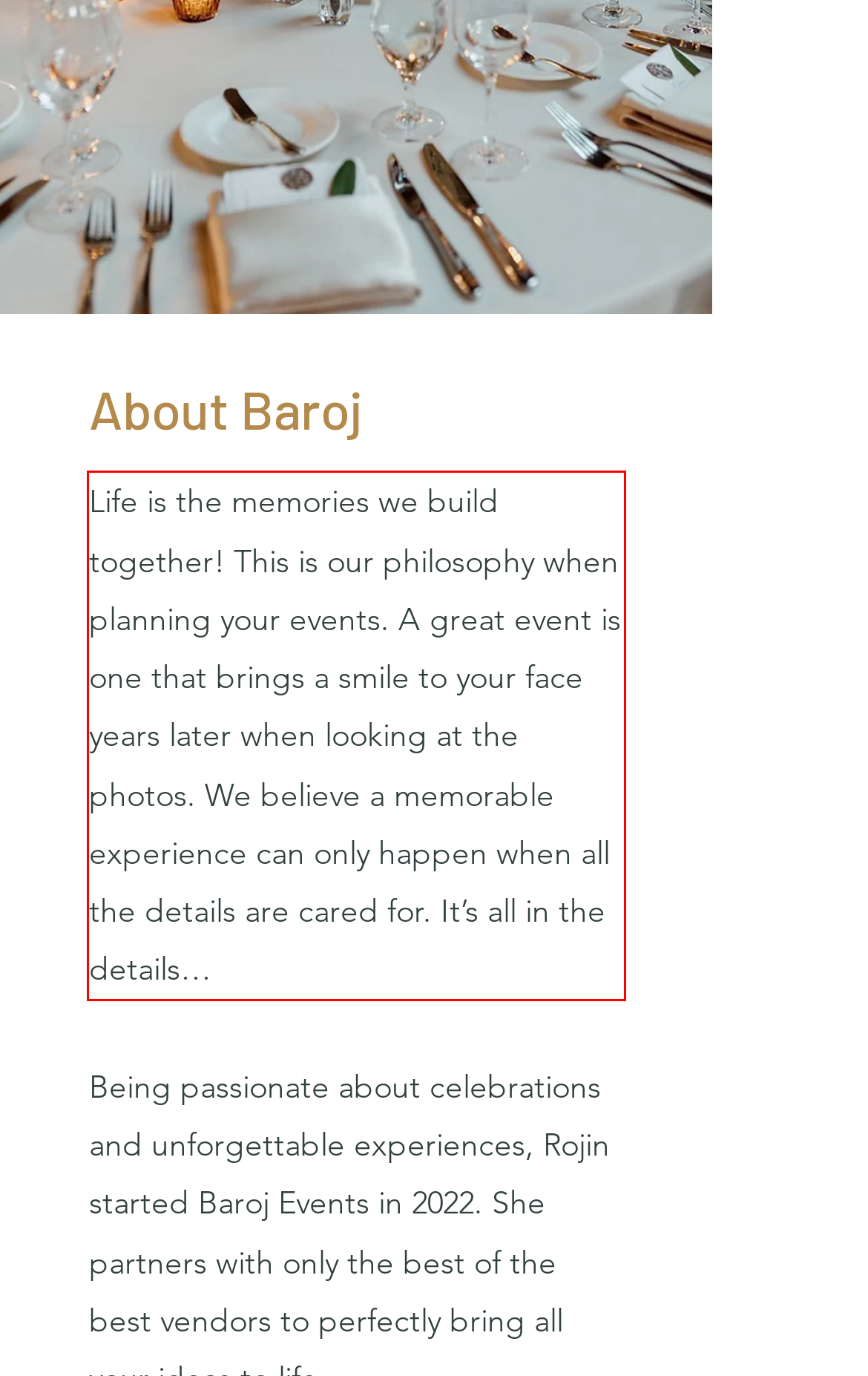Within the screenshot of the webpage, there is a red rectangle. Please recognize and generate the text content inside this red bounding box.

Life is the memories we build together! This is our philosophy when planning your events. A great event is one that brings a smile to your face years later when looking at the photos. We believe a memorable experience can only happen when all the details are cared for. It’s all in the details…